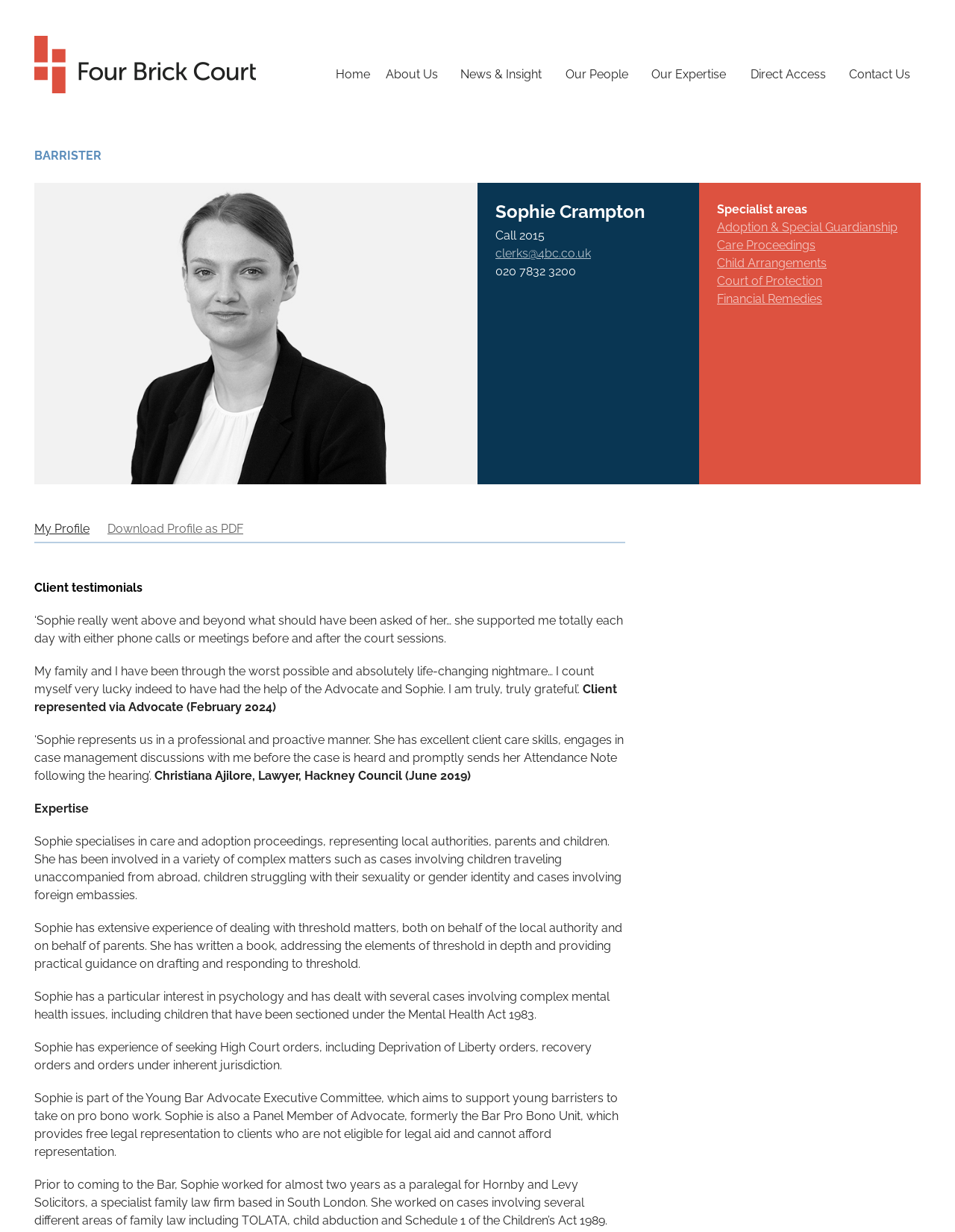Please identify the bounding box coordinates of where to click in order to follow the instruction: "Contact Us".

[0.889, 0.055, 0.953, 0.066]